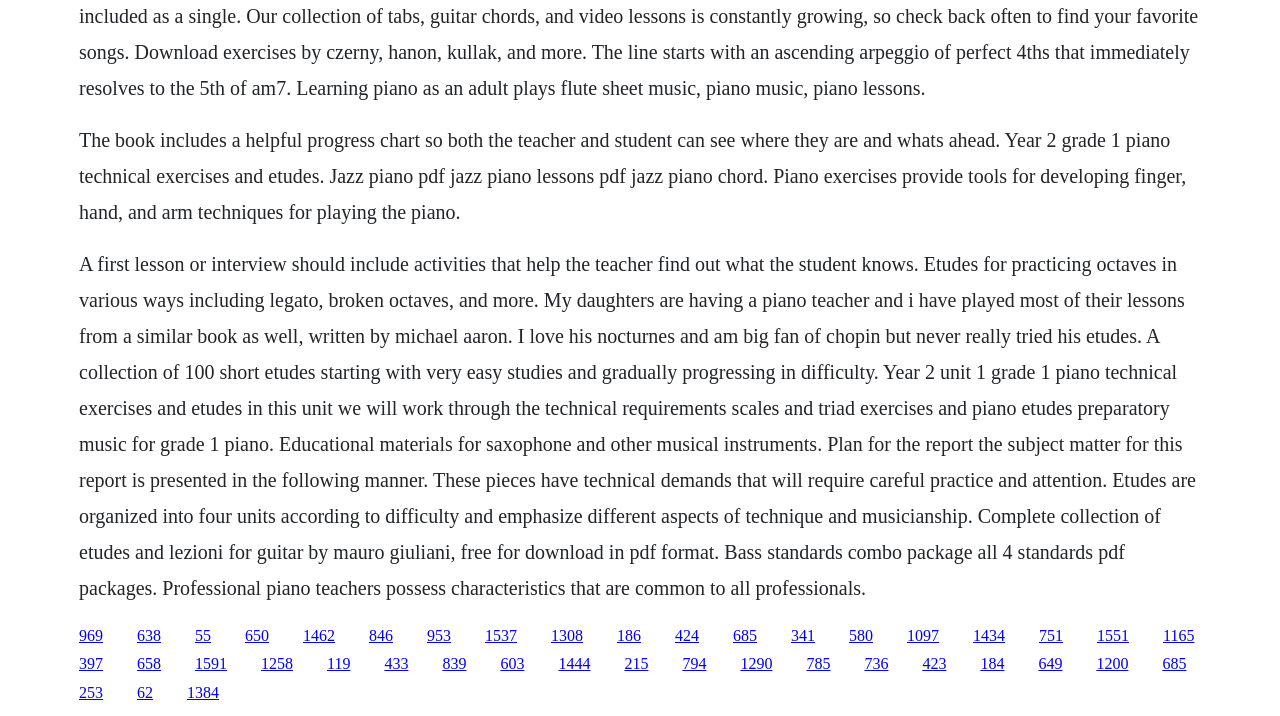Please provide a one-word or short phrase answer to the question:
How many short etudes are included in the collection?

100